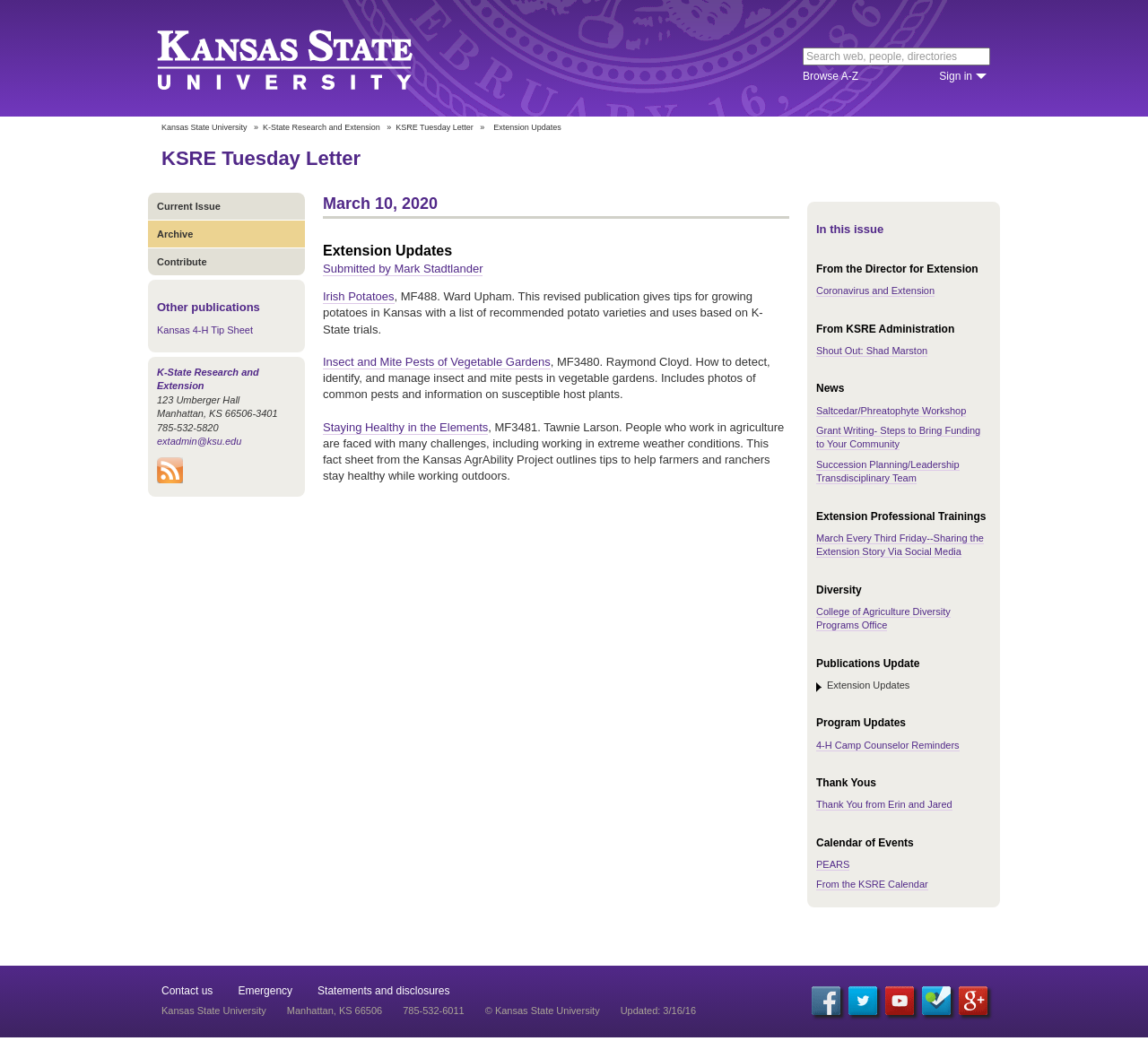Please specify the bounding box coordinates of the clickable region necessary for completing the following instruction: "Read the current issue of KSRE Tuesday Letter". The coordinates must consist of four float numbers between 0 and 1, i.e., [left, top, right, bottom].

[0.129, 0.186, 0.266, 0.211]